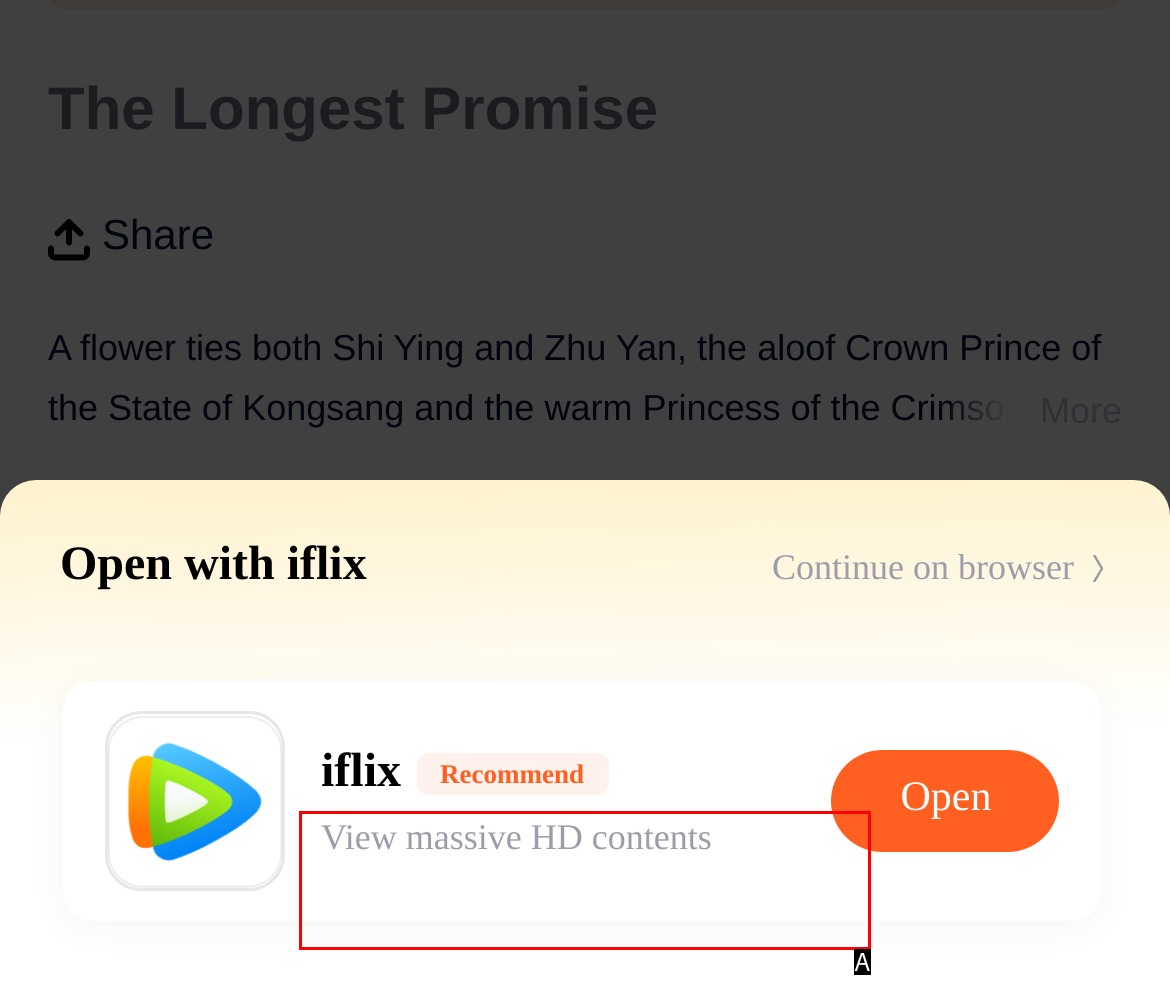Match the HTML element to the given description: Open iflix
Indicate the option by its letter.

A